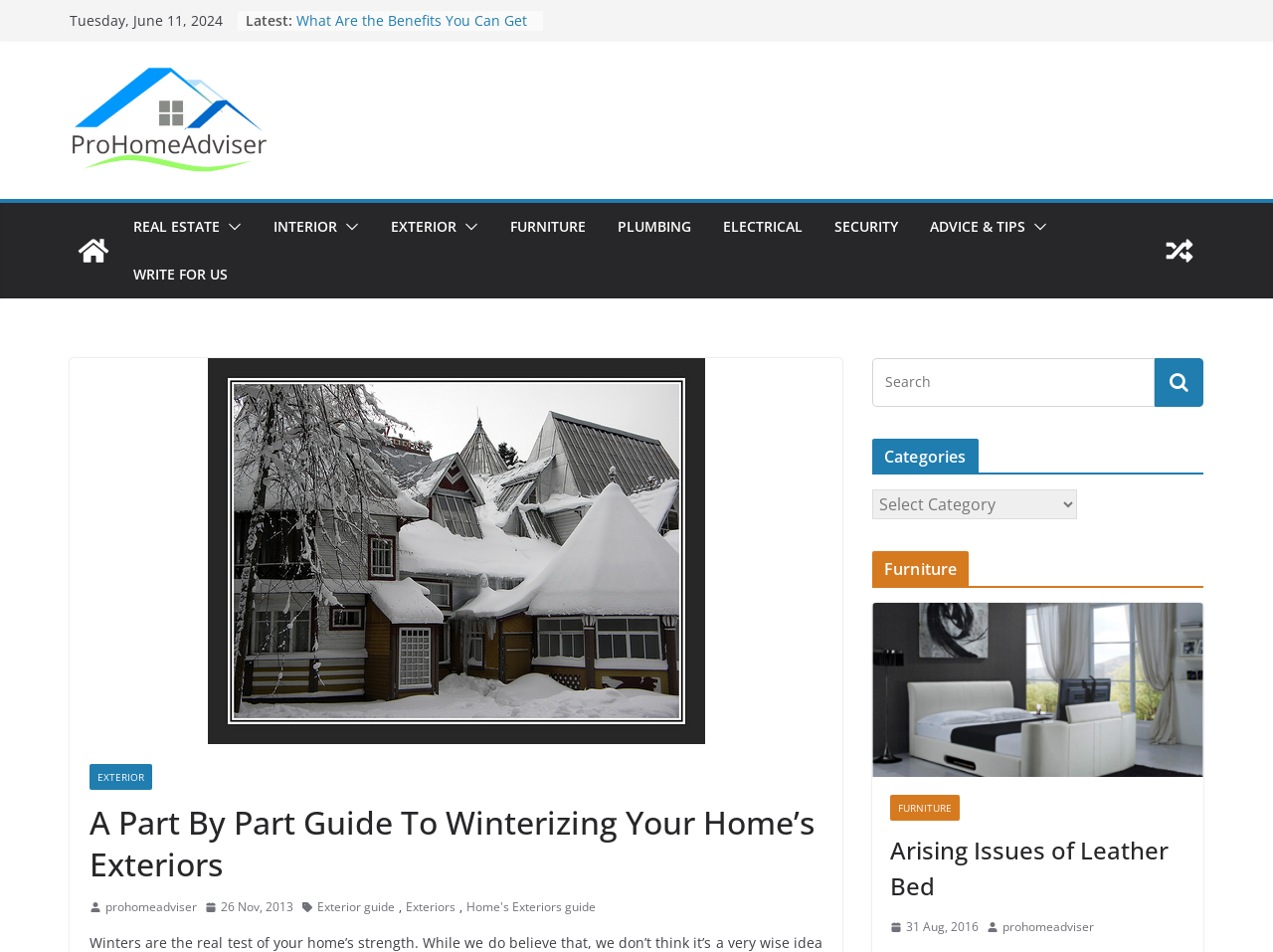Using the description: "Health & Wellness", identify the bounding box of the corresponding UI element in the screenshot.

None